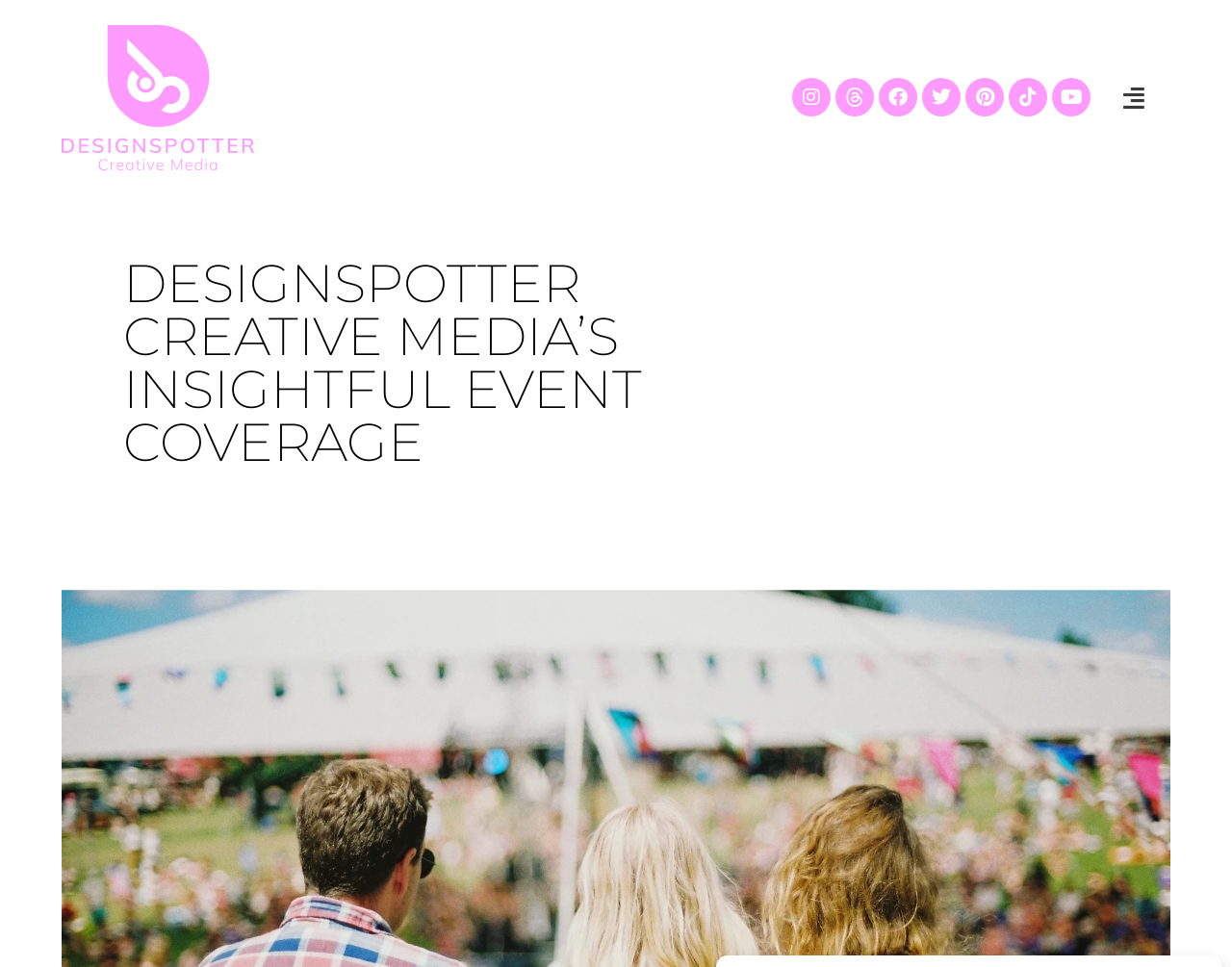Please locate the bounding box coordinates for the element that should be clicked to achieve the following instruction: "Toggle the menu". Ensure the coordinates are given as four float numbers between 0 and 1, i.e., [left, top, right, bottom].

[0.893, 0.082, 0.947, 0.119]